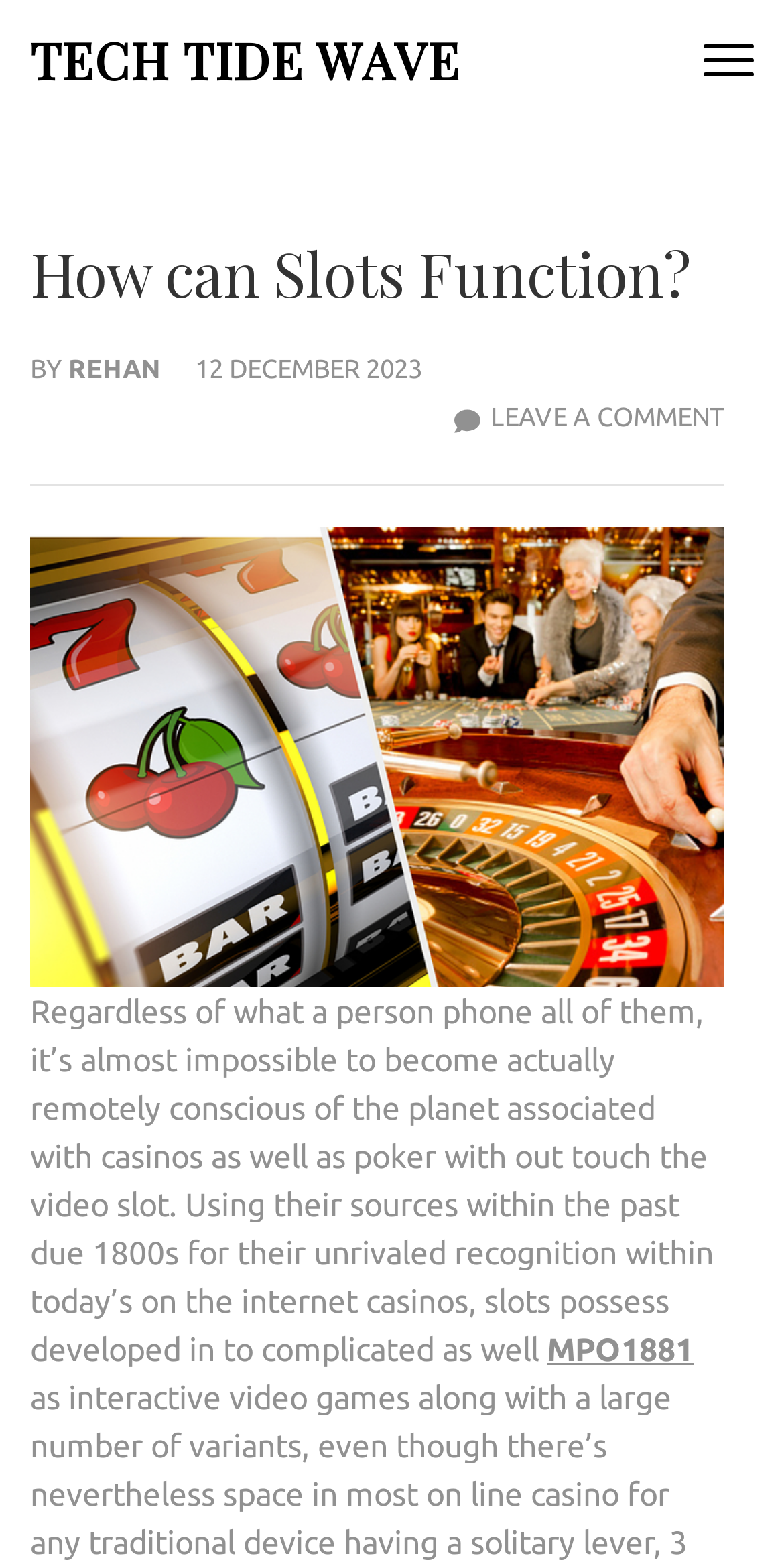Determine the main headline from the webpage and extract its text.

How can Slots Function?